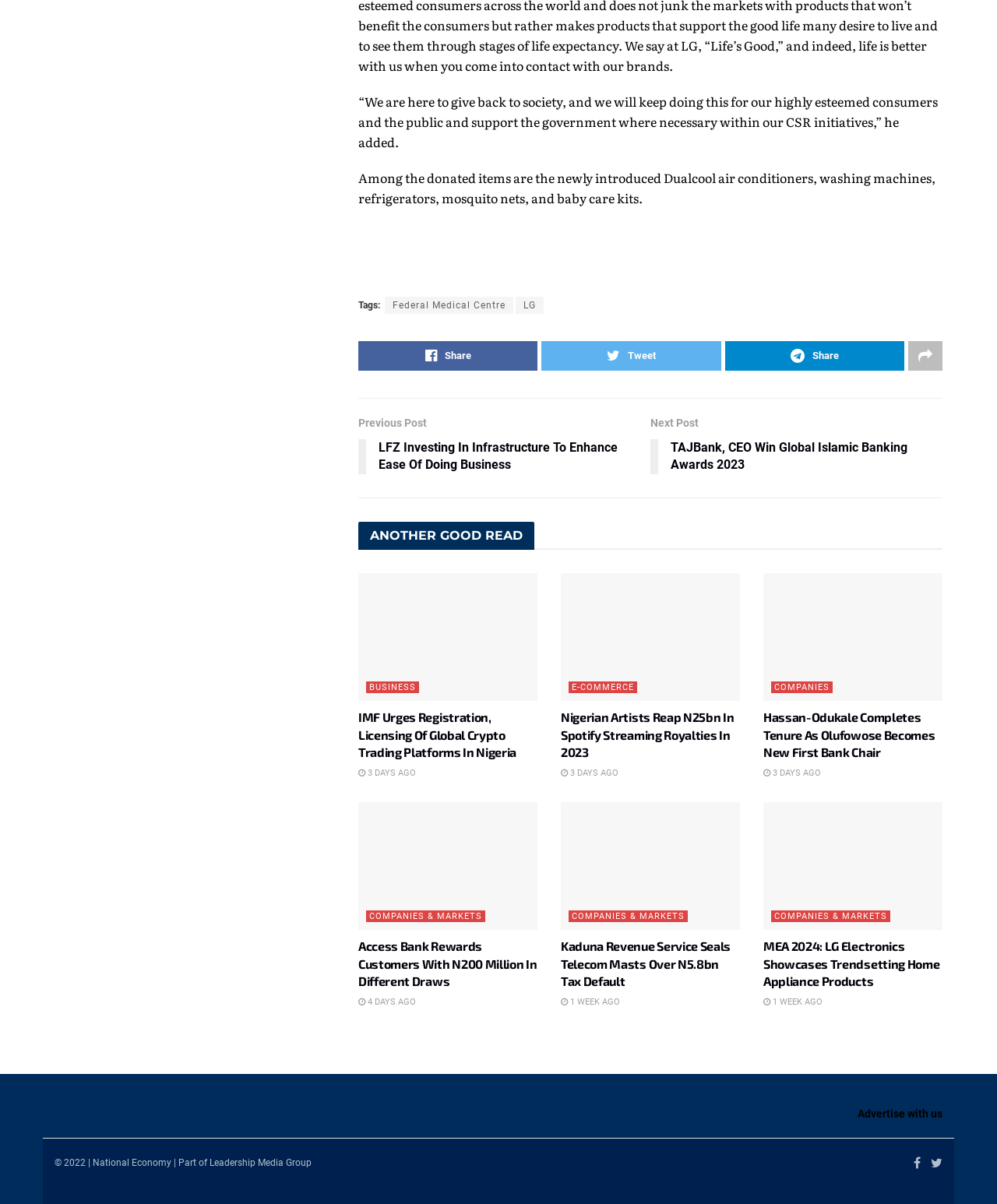Locate the bounding box coordinates of the element that should be clicked to execute the following instruction: "download a file".

None